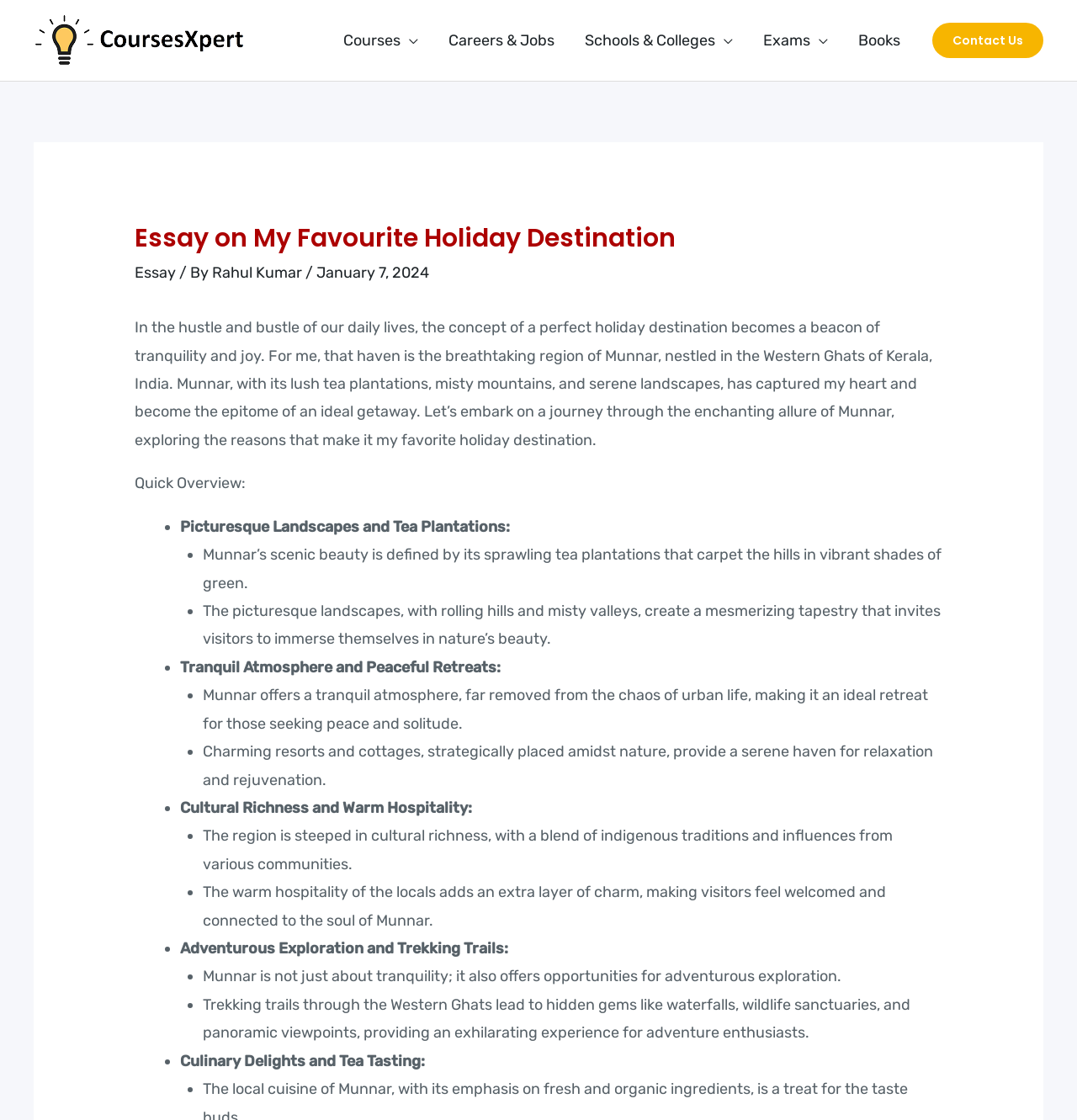Identify the bounding box coordinates for the UI element described by the following text: "Schools & Colleges". Provide the coordinates as four float numbers between 0 and 1, in the format [left, top, right, bottom].

[0.529, 0.01, 0.695, 0.062]